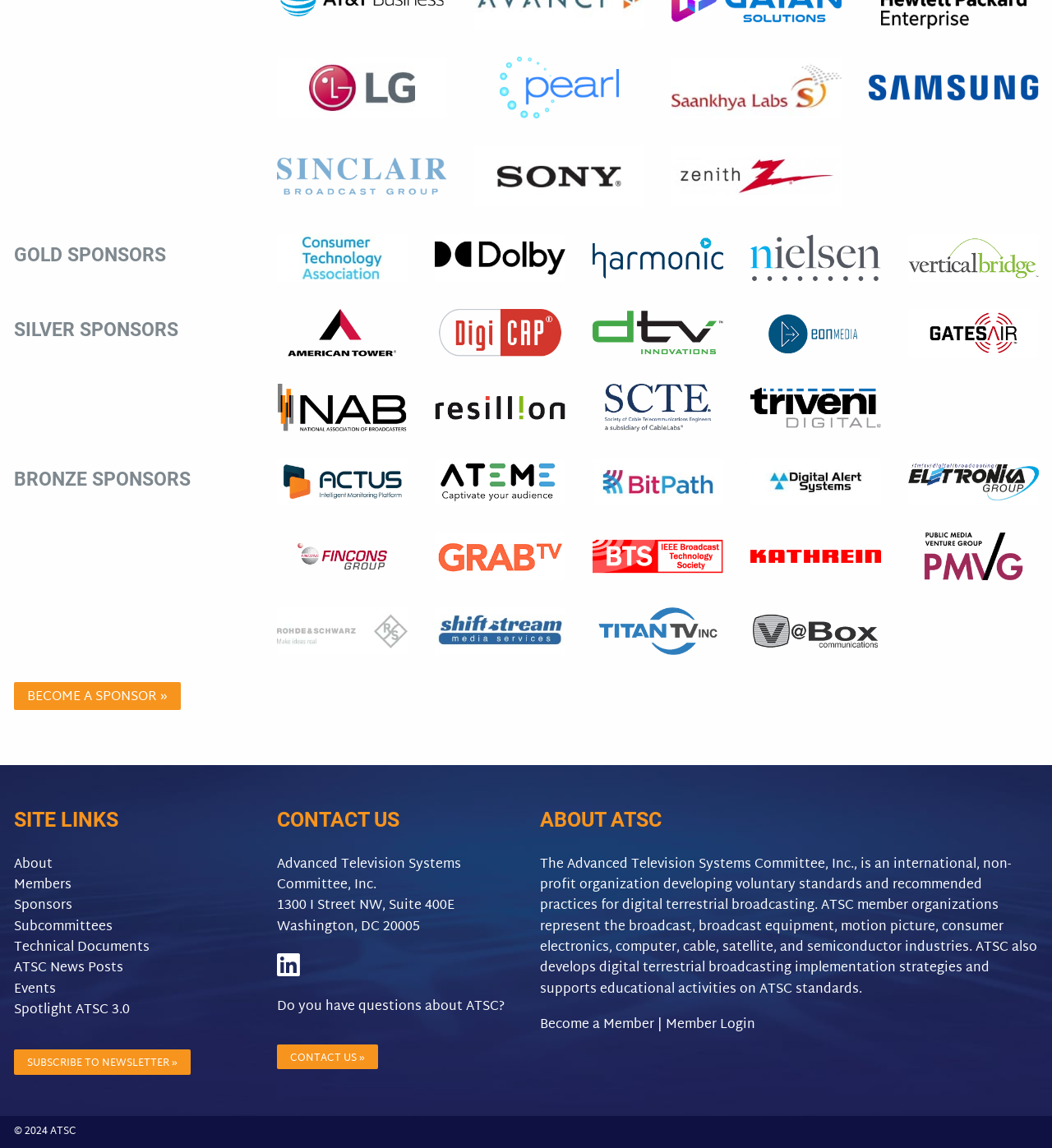Locate and provide the bounding box coordinates for the HTML element that matches this description: "alt="Vertical Bridge"".

[0.863, 0.213, 0.987, 0.238]